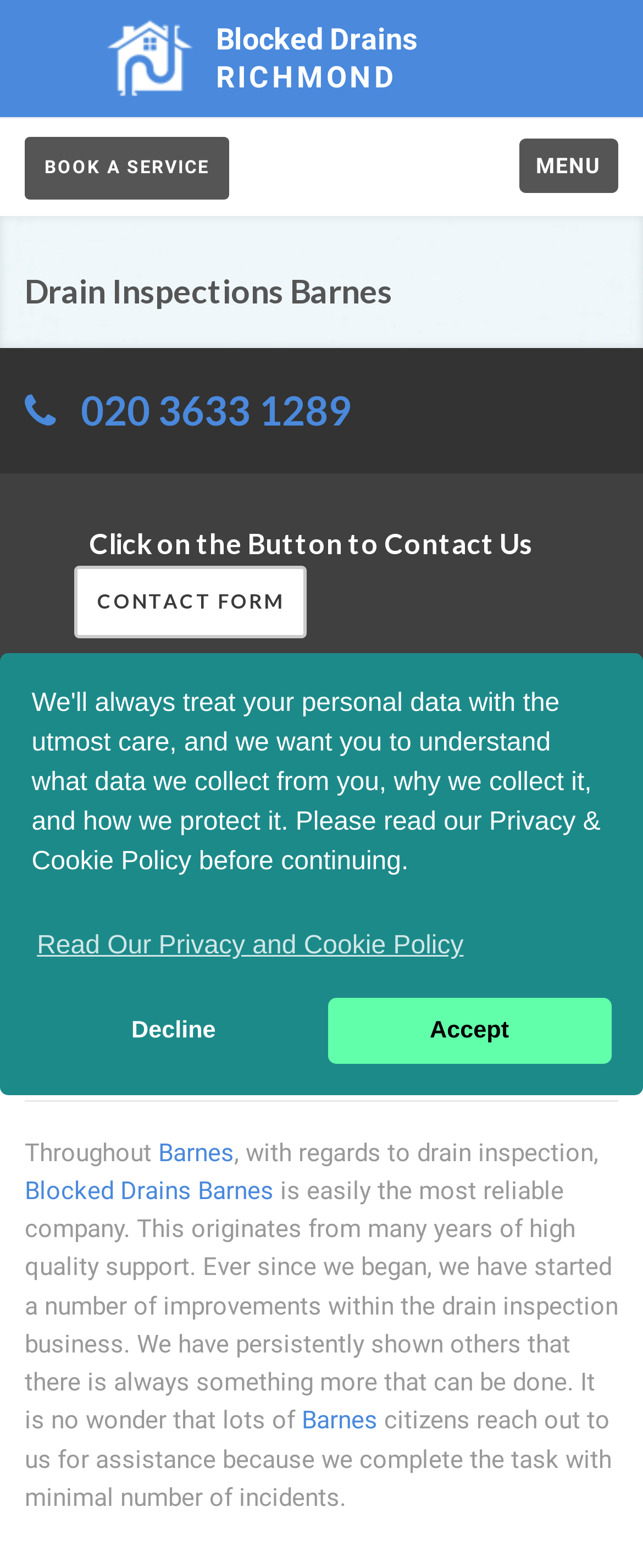What is the tone of the company's description?
Based on the image, please offer an in-depth response to the question.

I inferred the tone of the company's description by reading the static text elements that describe the company's history and achievements. The text is written in a confident and professional tone, highlighting the company's expertise and reliability in providing drain inspection services.